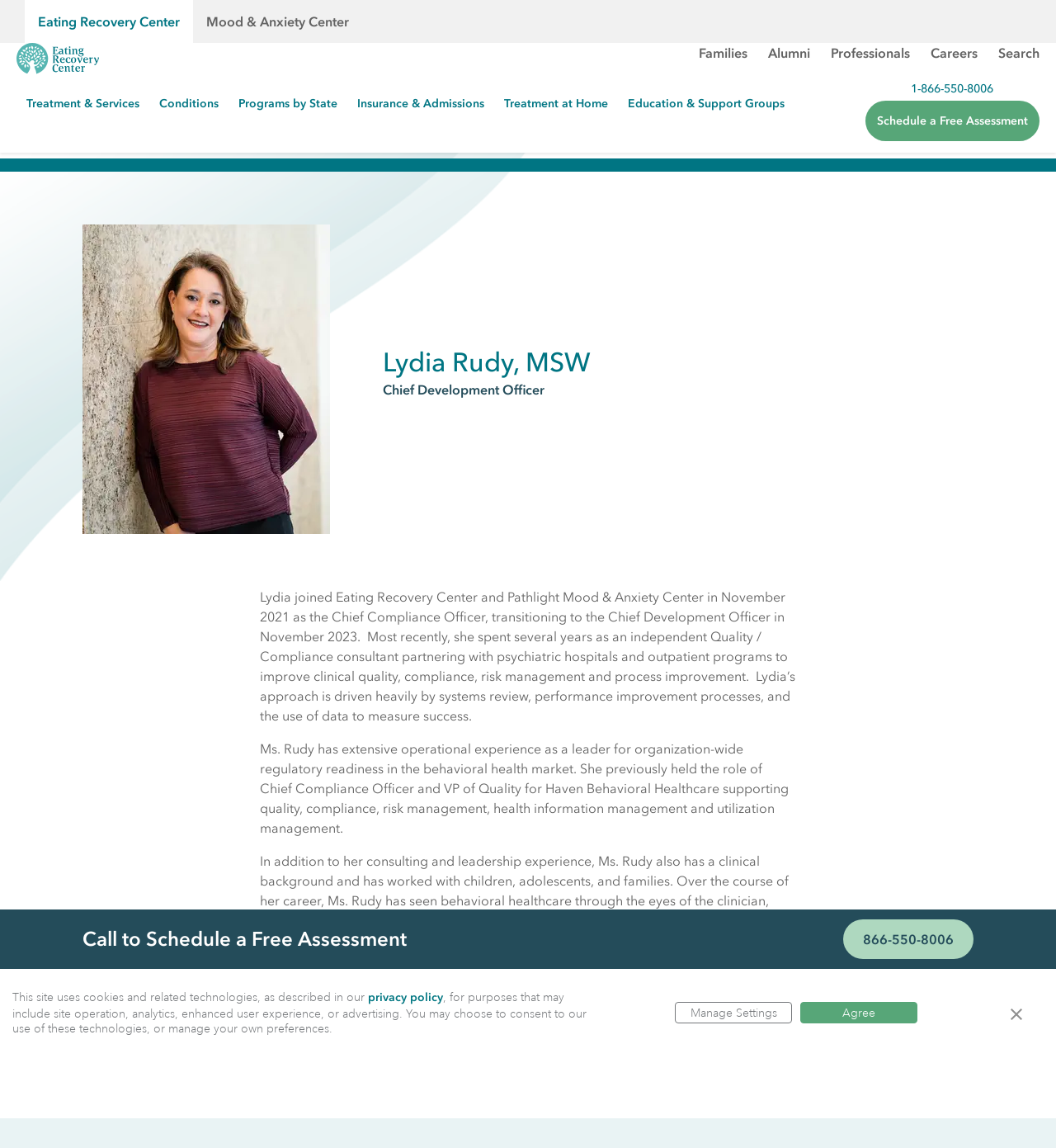Identify the coordinates of the bounding box for the element that must be clicked to accomplish the instruction: "View Lydia Rudy's profile".

[0.078, 0.196, 0.312, 0.465]